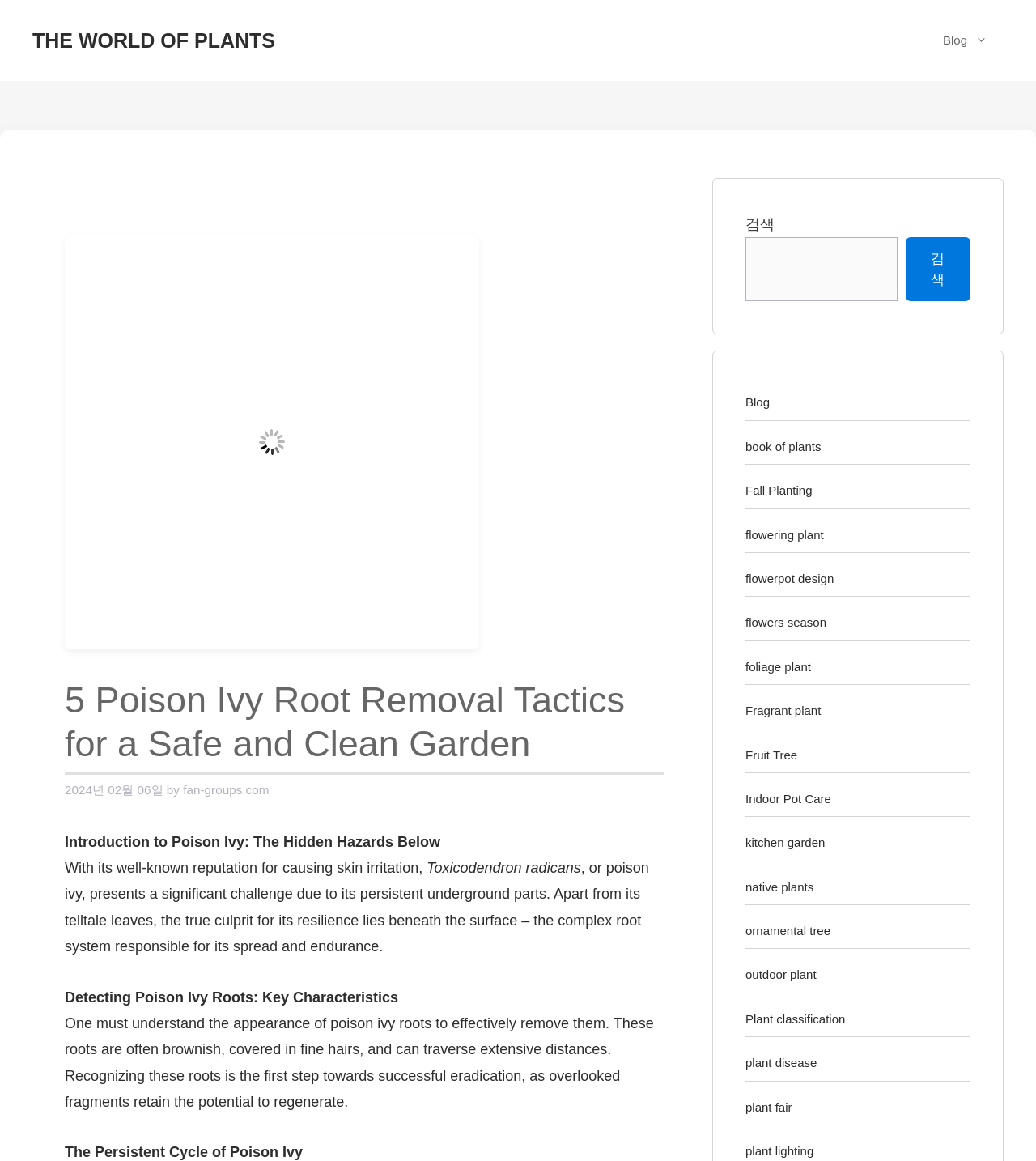Based on the image, give a detailed response to the question: How many search results categories are there?

I counted the number of link elements within the complementary element, and found 17 links with different categories such as 'Blog', 'book of plants', 'Fall Planting', etc.